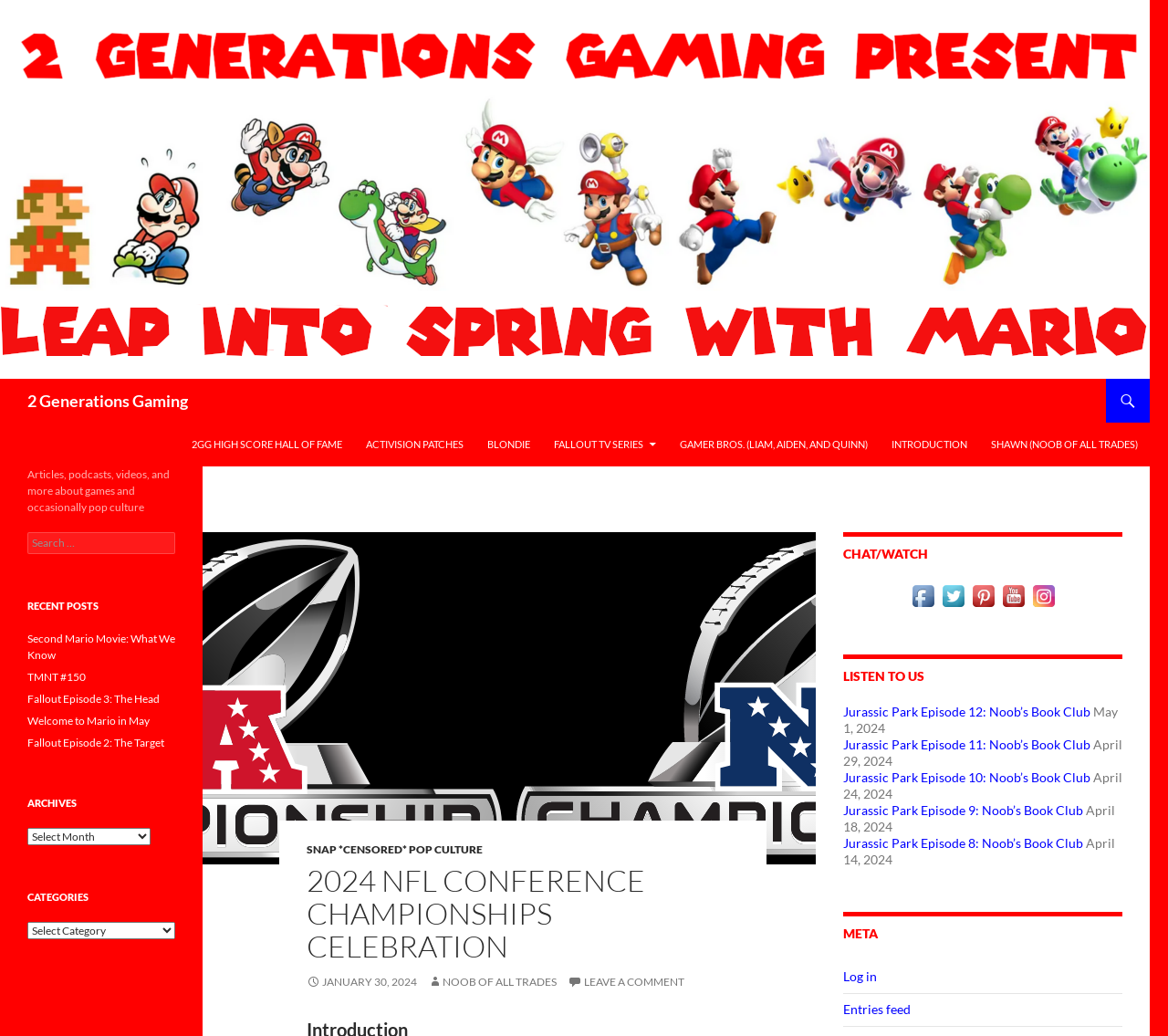Please indicate the bounding box coordinates for the clickable area to complete the following task: "Read the blog post". The coordinates should be specified as four float numbers between 0 and 1, i.e., [left, top, right, bottom].

None